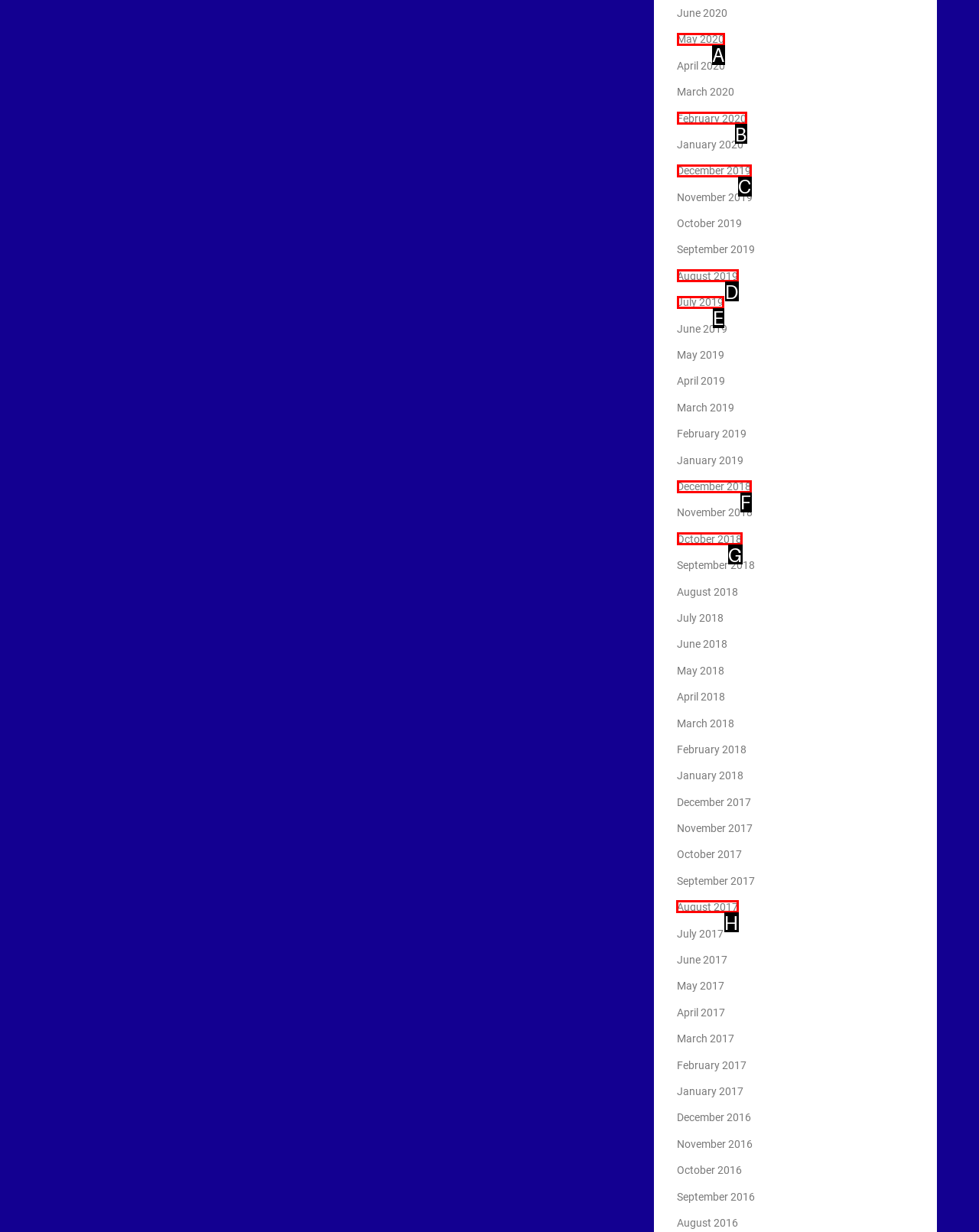Determine which HTML element should be clicked to carry out the following task: view August 2017 Respond with the letter of the appropriate option.

H